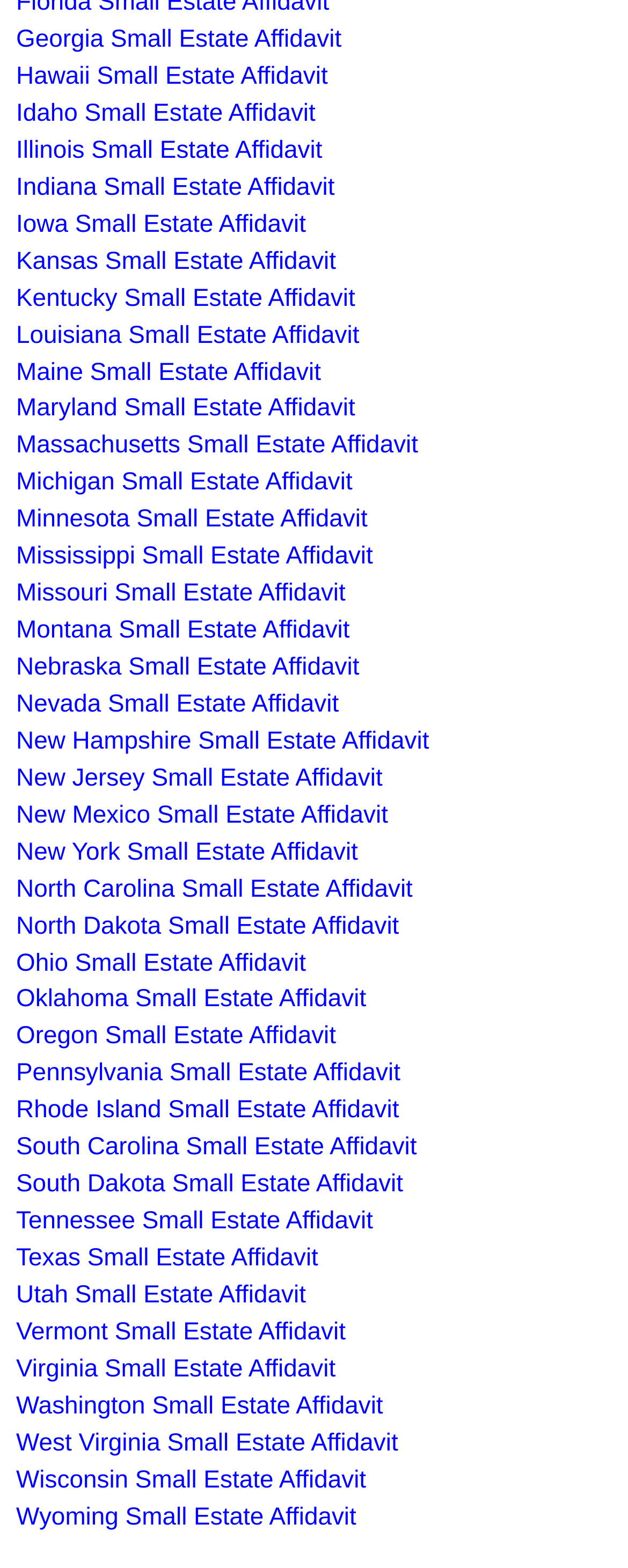Identify the bounding box coordinates of the clickable region required to complete the instruction: "Review New York Small Estate Affidavit". The coordinates should be given as four float numbers within the range of 0 and 1, i.e., [left, top, right, bottom].

[0.026, 0.535, 0.57, 0.552]